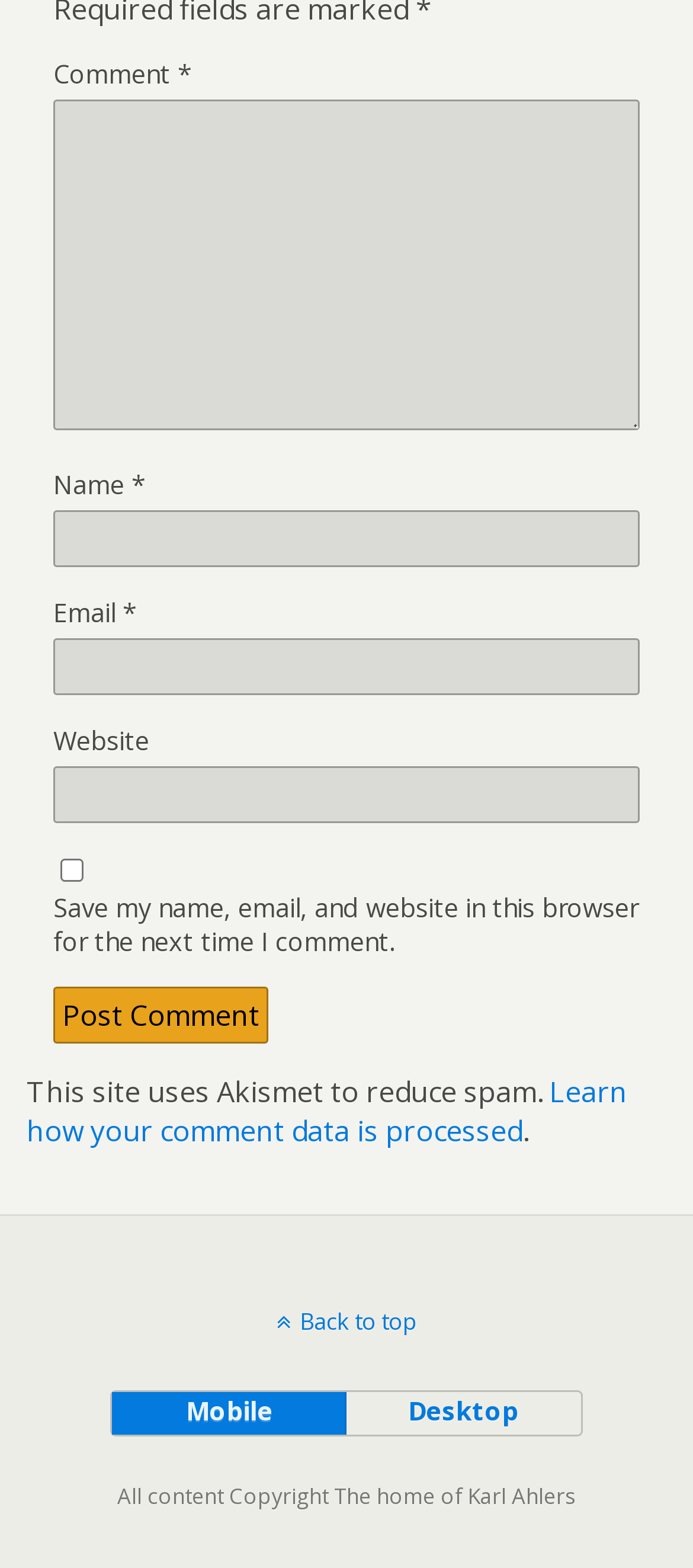Respond to the question with just a single word or phrase: 
What is the button below the comment form for?

Post Comment